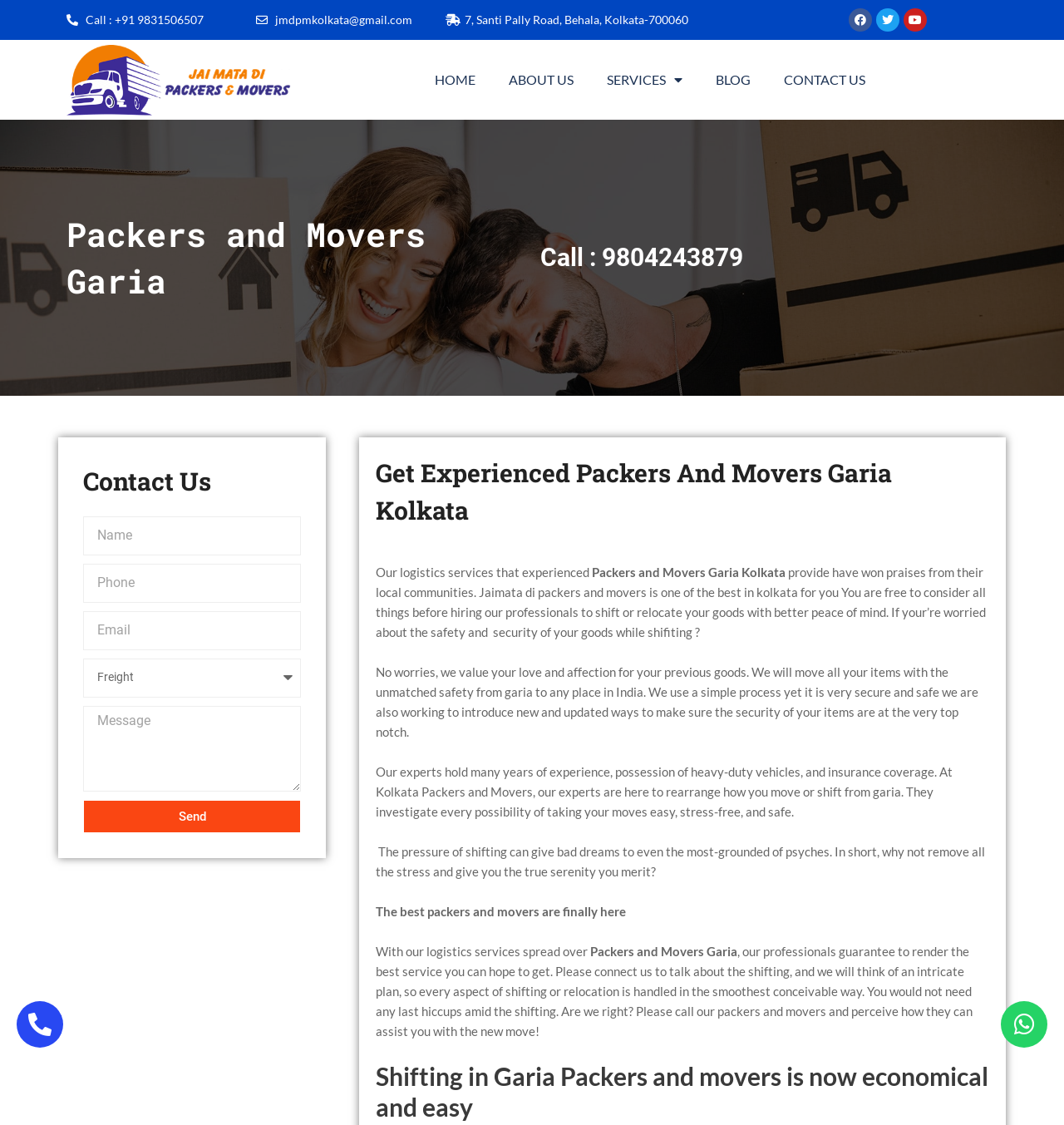Determine the bounding box coordinates for the UI element described. Format the coordinates as (top-left x, top-left y, bottom-right x, bottom-right y) and ensure all values are between 0 and 1. Element description: Youtube

[0.849, 0.007, 0.871, 0.028]